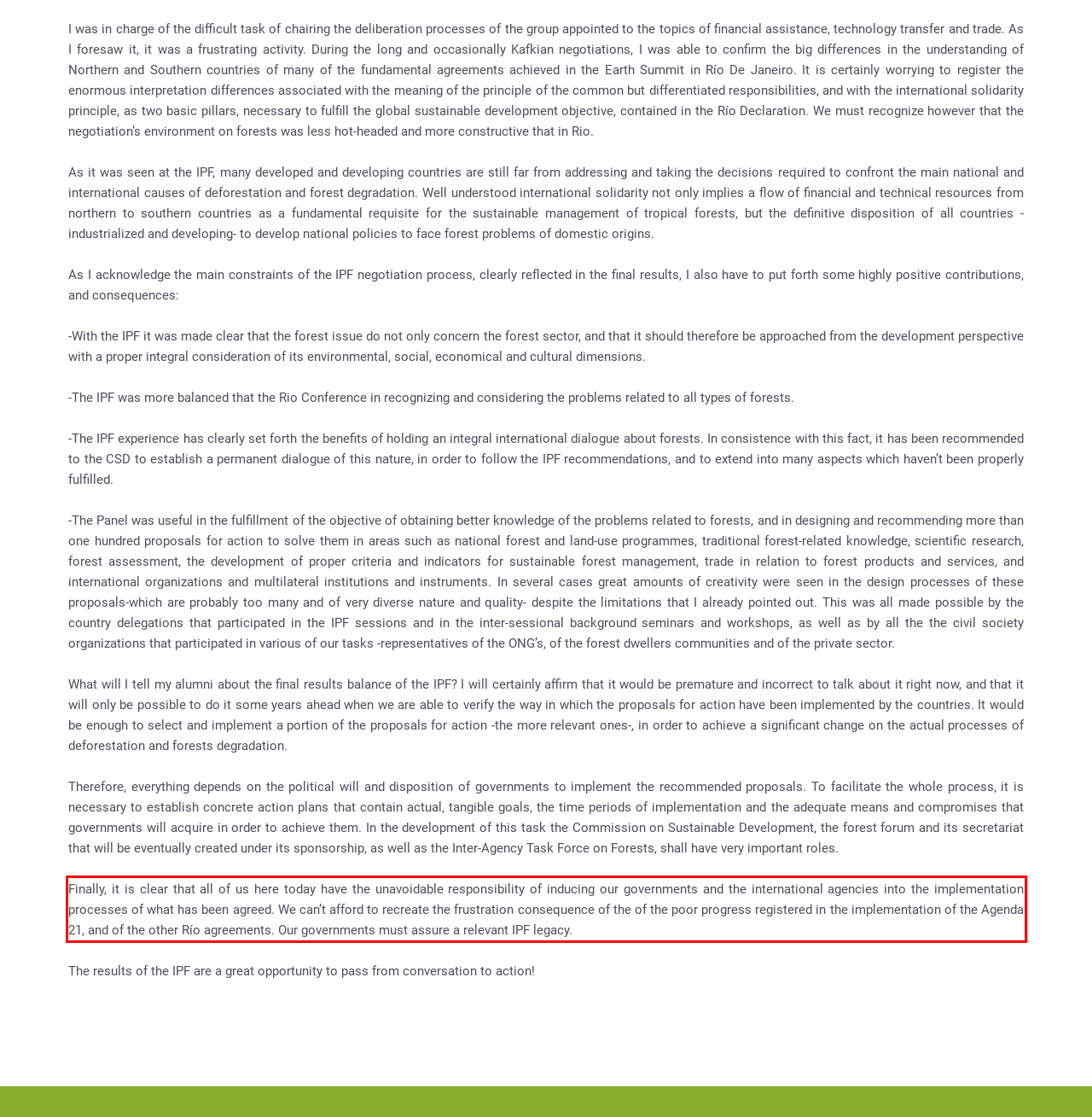From the given screenshot of a webpage, identify the red bounding box and extract the text content within it.

Finally, it is clear that all of us here today have the unavoidable responsibility of inducing our governments and the international agencies into the implementation processes of what has been agreed. We can’t afford to recreate the frustration consequence of the of the poor progress registered in the implementation of the Agenda 21, and of the other Río agreements. Our governments must assure a relevant IPF legacy.